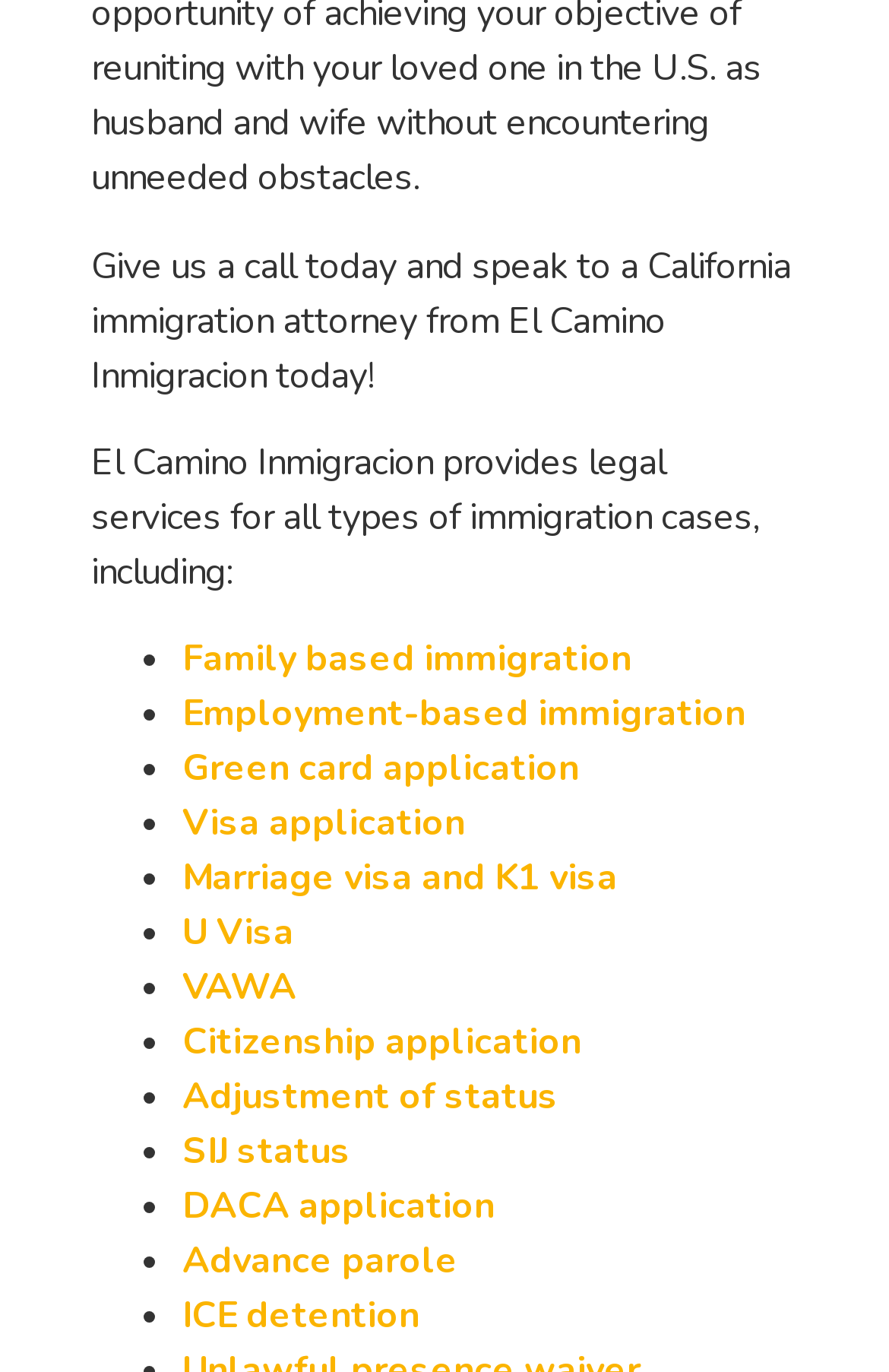What services does El Camino Inmigracion provide?
Carefully examine the image and provide a detailed answer to the question.

Based on the webpage, El Camino Inmigracion provides legal services for various types of immigration cases, including family-based immigration, employment-based immigration, green card application, and more, as listed in the bullet points on the webpage.